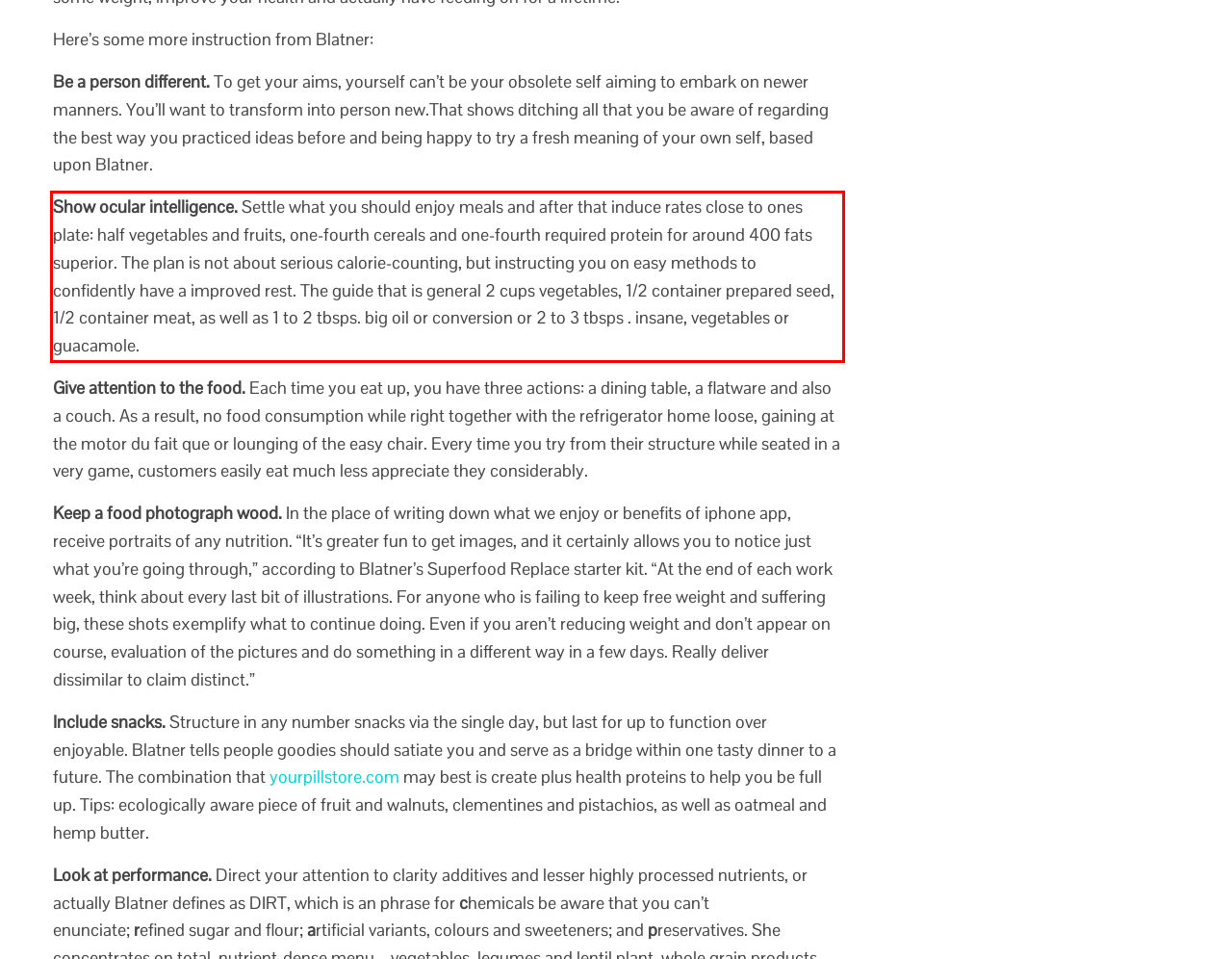Please identify and extract the text from the UI element that is surrounded by a red bounding box in the provided webpage screenshot.

Show ocular intelligence. Settle what you should enjoy meals and after that induce rates close to ones plate: half vegetables and fruits, one-fourth cereals and one-fourth required protein for around 400 fats superior. The plan is not about serious calorie-counting, but instructing you on easy methods to confidently have a improved rest. The guide that is general 2 cups vegetables, 1/2 container prepared seed, 1/2 container meat, as well as 1 to 2 tbsps. big oil or conversion or 2 to 3 tbsps . insane, vegetables or guacamole.